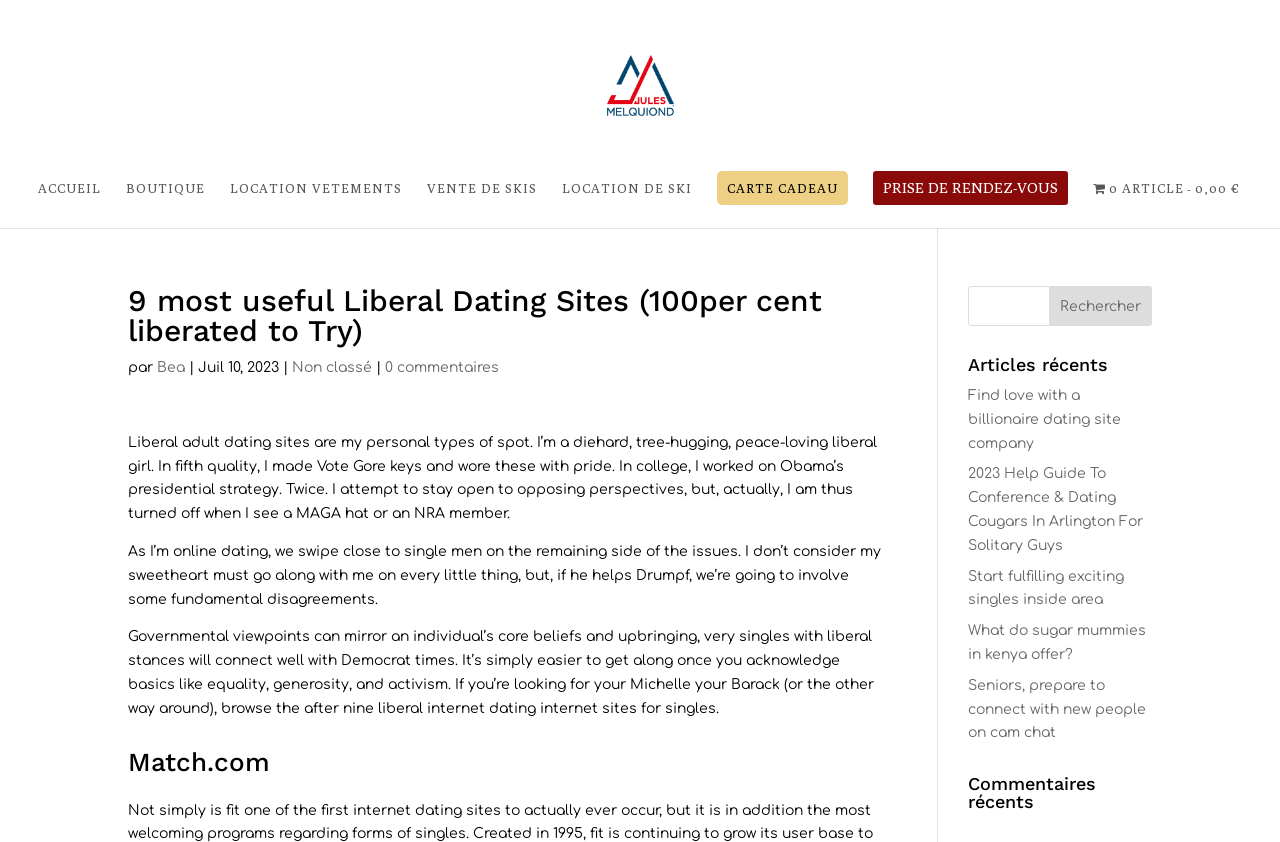Extract the bounding box coordinates of the UI element described: "Location de ski". Provide the coordinates in the format [left, top, right, bottom] with values ranging from 0 to 1.

[0.439, 0.215, 0.54, 0.268]